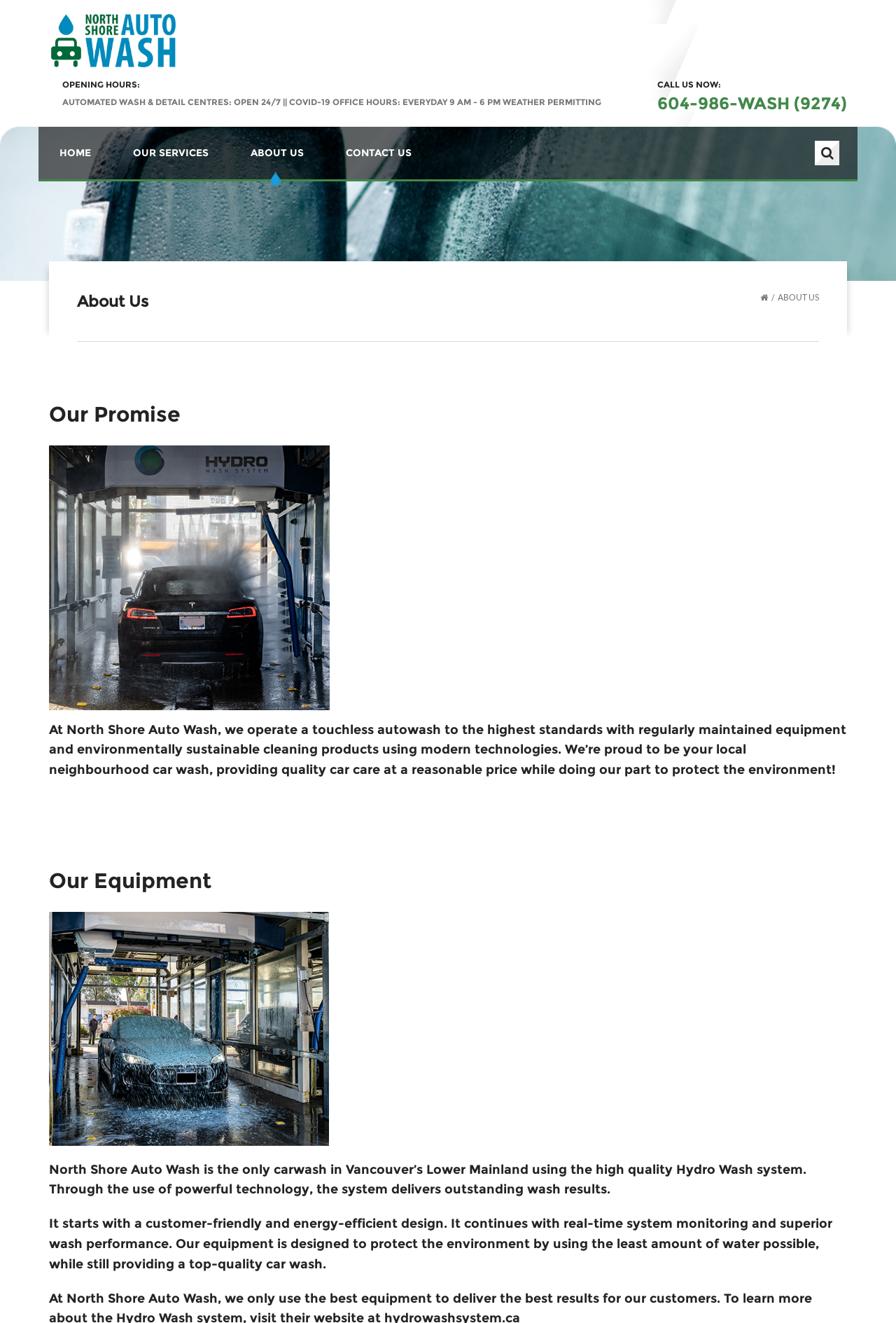What is the phone number of North Shore Auto Wash?
Examine the image and give a concise answer in one word or a short phrase.

604-986-WASH (9274)